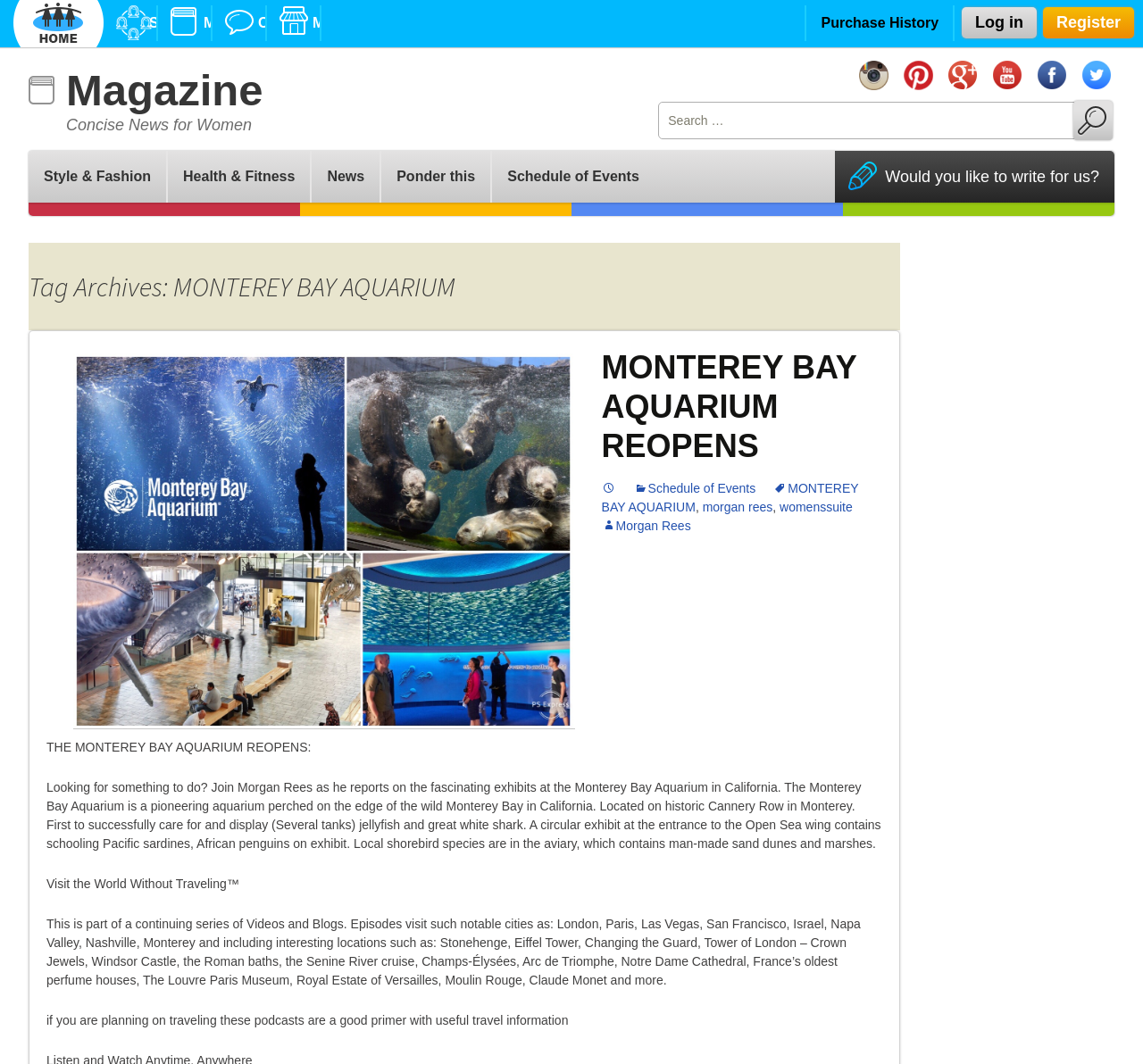Generate a comprehensive caption for the webpage you are viewing.

The webpage is about the Monterey Bay Aquarium, with a focus on its reopening. At the top, there are several links, including "Women's Suite", "Log in", "Register", and social media links. Below these links, there are navigation links, such as "Social Networking", "Magazine", "CommUNITY forum", and "Marketplace".

On the left side, there are links to various categories, including "Style & Fashion", "Health & Fitness", "News", "Ponder this", and "Schedule of Events". There is also a call-to-action link, "Would you like to write for us?".

The main content of the page is an article about the Monterey Bay Aquarium, with a heading "Tag Archives: MONTEREY BAY AQUARIUM". The article is divided into sections, with headings and paragraphs of text. The first section has a heading "MONTEREY BAY AQUARIUM REOPENS" and a link to the article. There are also several links to related topics, such as the aquarium's schedule of events.

The article itself describes the Monterey Bay Aquarium, its location, and its exhibits, including jellyfish and great white sharks. It also mentions the aquarium's pioneering efforts in caring for and displaying these species. The article is written in a conversational tone and includes personal anecdotes from the author, Morgan Rees.

At the bottom of the page, there is a search bar with a button to search for specific topics. There are also several static text elements, including a tagline "Visit the World Without Traveling™" and a description of the webpage's content, including a series of videos and blogs about traveling to notable cities and locations.